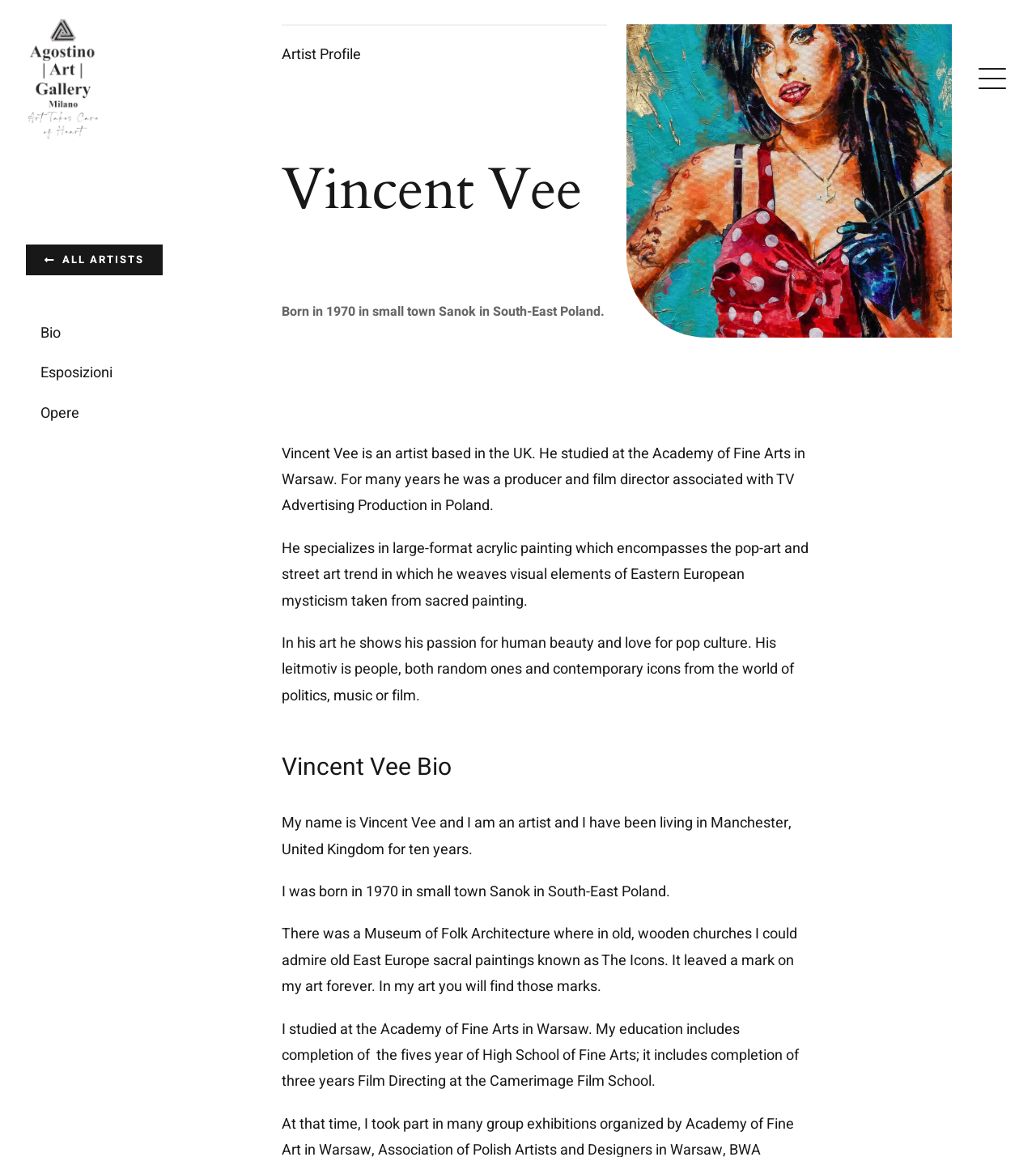Examine the image carefully and respond to the question with a detailed answer: 
How many navigation links are in the main menu?

There is only one navigation link 'Main Menu' in the main menu, which contains sub-links 'Artist Profile', 'Bio', 'Esposizioni', and 'Opere'.